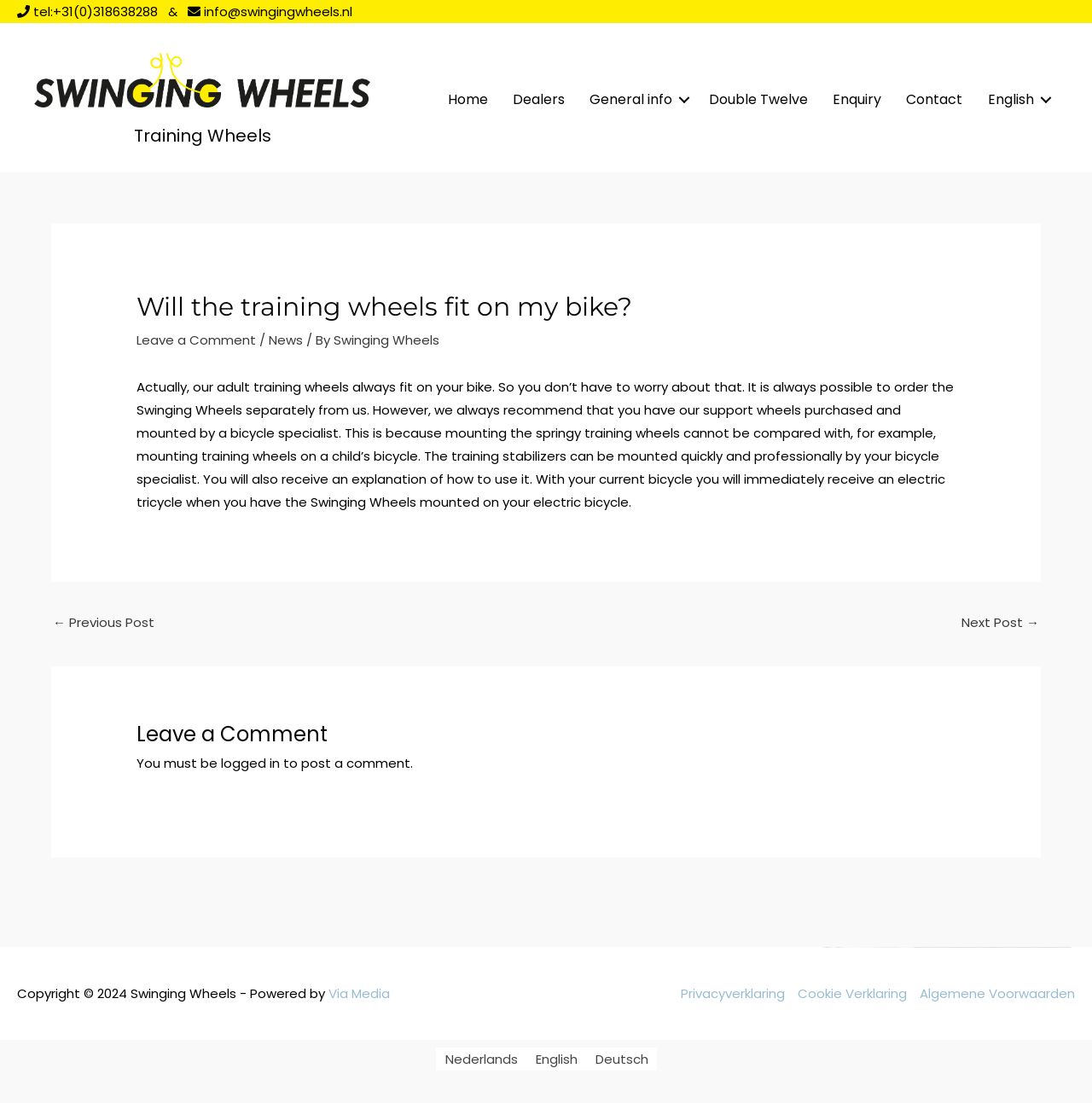Determine the bounding box coordinates for the area that should be clicked to carry out the following instruction: "Go to Contact Us page".

None